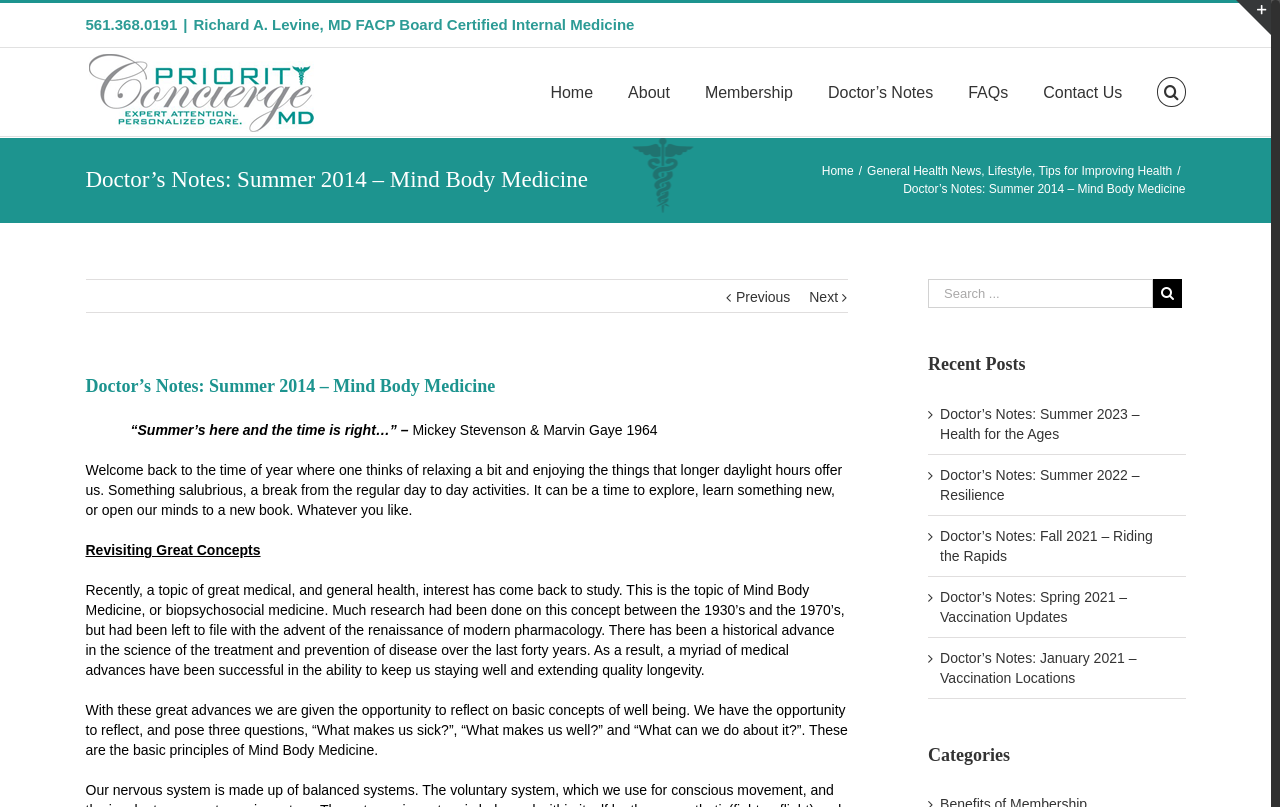Identify the bounding box coordinates for the region of the element that should be clicked to carry out the instruction: "View Exhibition Website". The bounding box coordinates should be four float numbers between 0 and 1, i.e., [left, top, right, bottom].

None